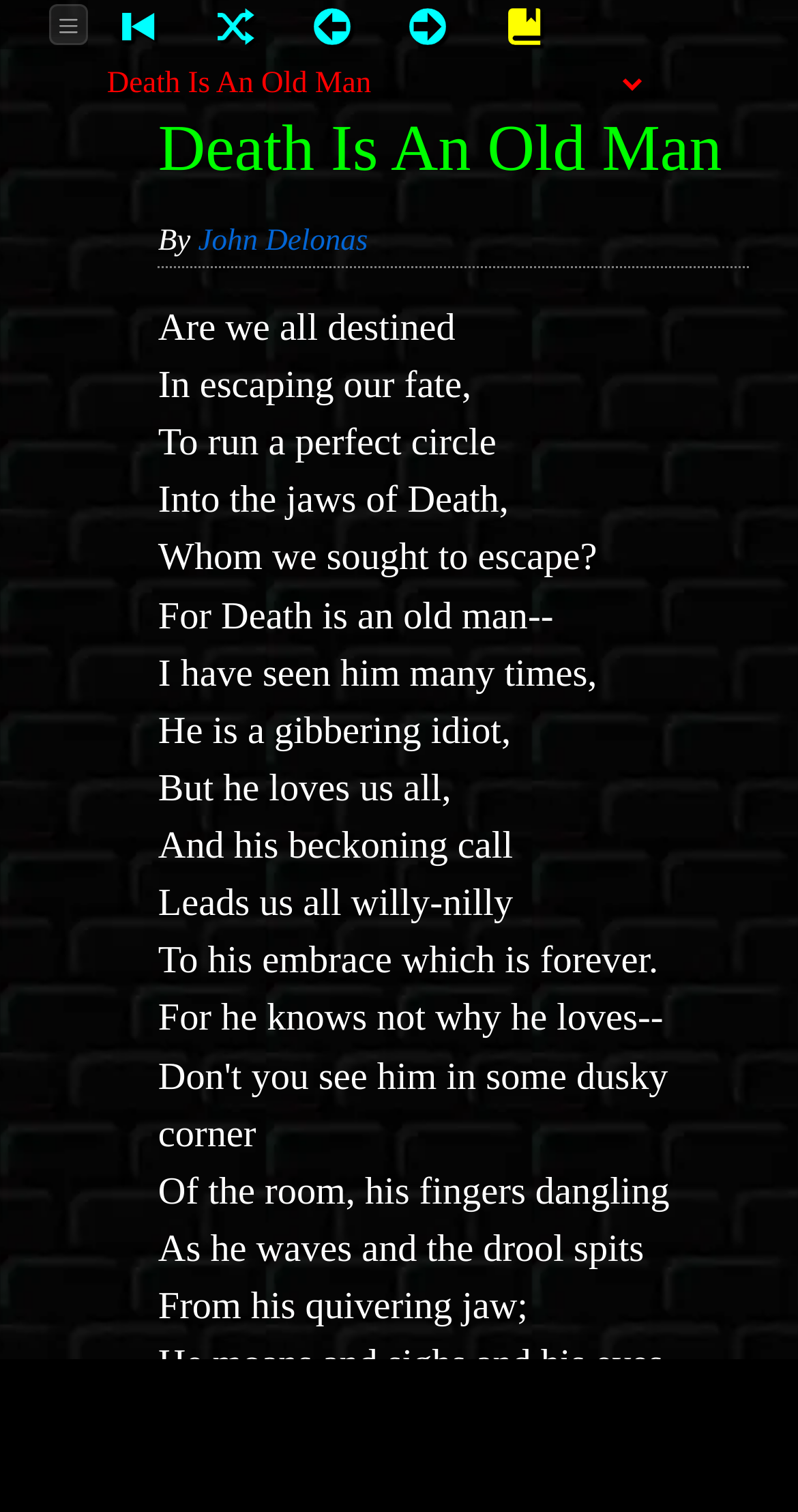Based on the element description "John Delonas", predict the bounding box coordinates of the UI element.

[0.248, 0.149, 0.461, 0.171]